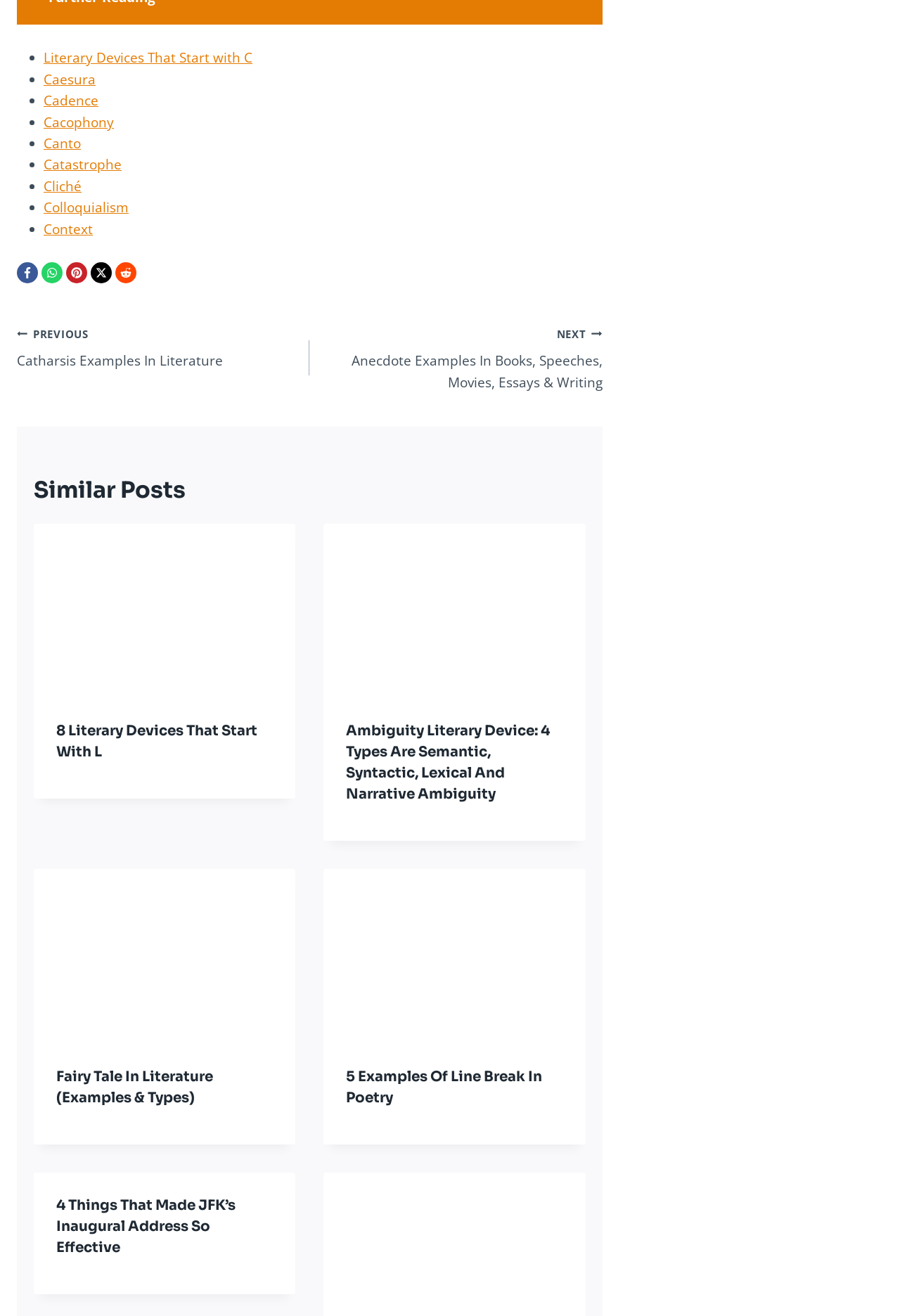Find the bounding box coordinates of the clickable area required to complete the following action: "Click on the link 'Ambiguity Literary Device: 4 Types are Semantic, Syntactic, Lexical and Narrative Ambiguity'".

[0.36, 0.398, 0.65, 0.531]